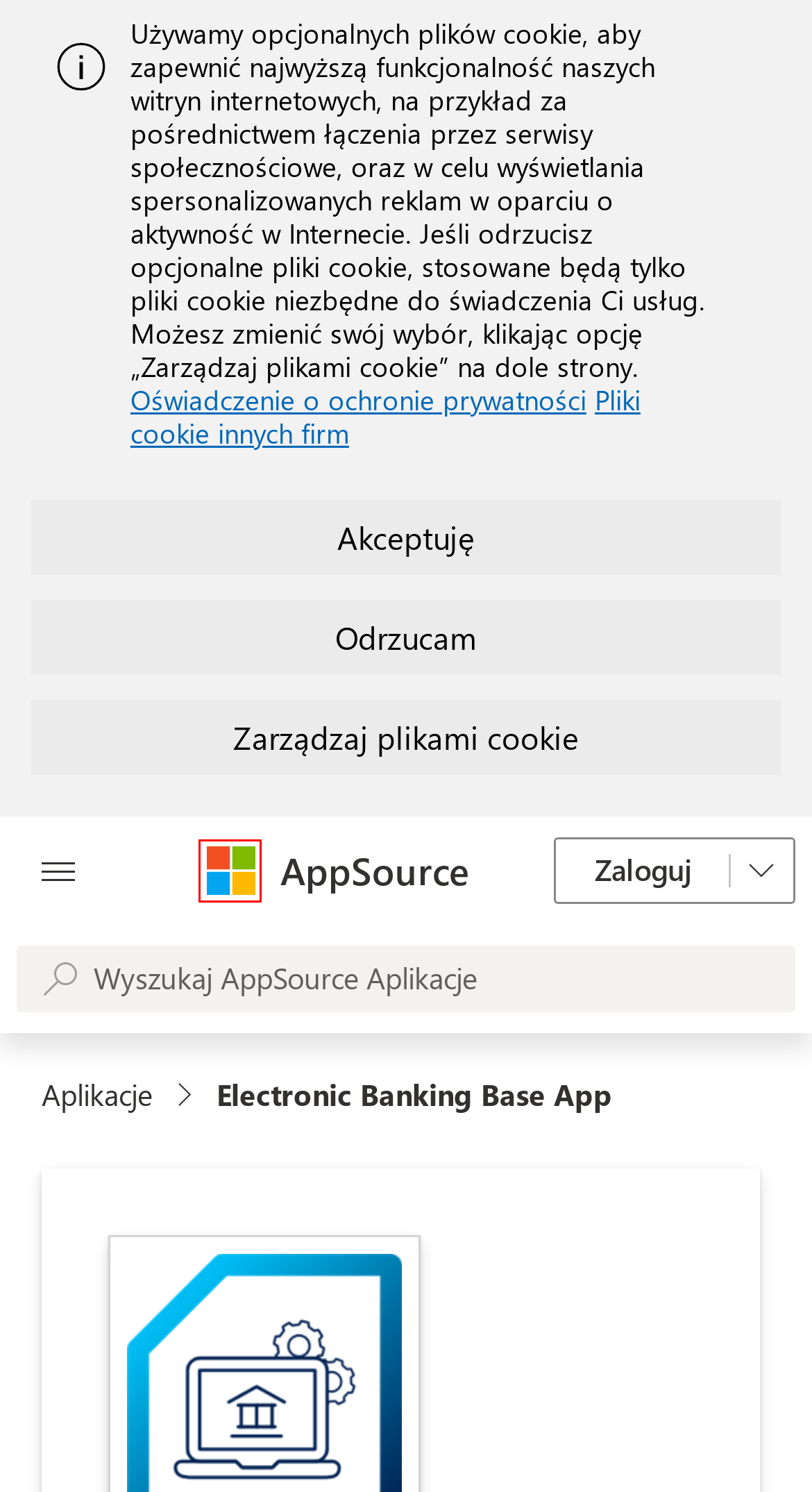With the provided screenshot showing a webpage and a red bounding box, determine which webpage description best fits the new page that appears after clicking the element inside the red box. Here are the options:
A. Microsoft Investor Relations - Home Page
B. Microsoft Privacy Statement – Microsoft privacy
C. Informacje o Microsoft | Misja i wizja | Microsoft
D. Third party cookie inventory - Microsoft Support
E. Microsoft 可持续发展 - 面向可持续发展的未来的产品
F. Your request has been blocked. This could be
                        due to several reasons.
G. Prywatność — zasady zachowania poufności firmy Microsoft
H. Microsoft Learn：培养开拓职业生涯新机遇的技能

F